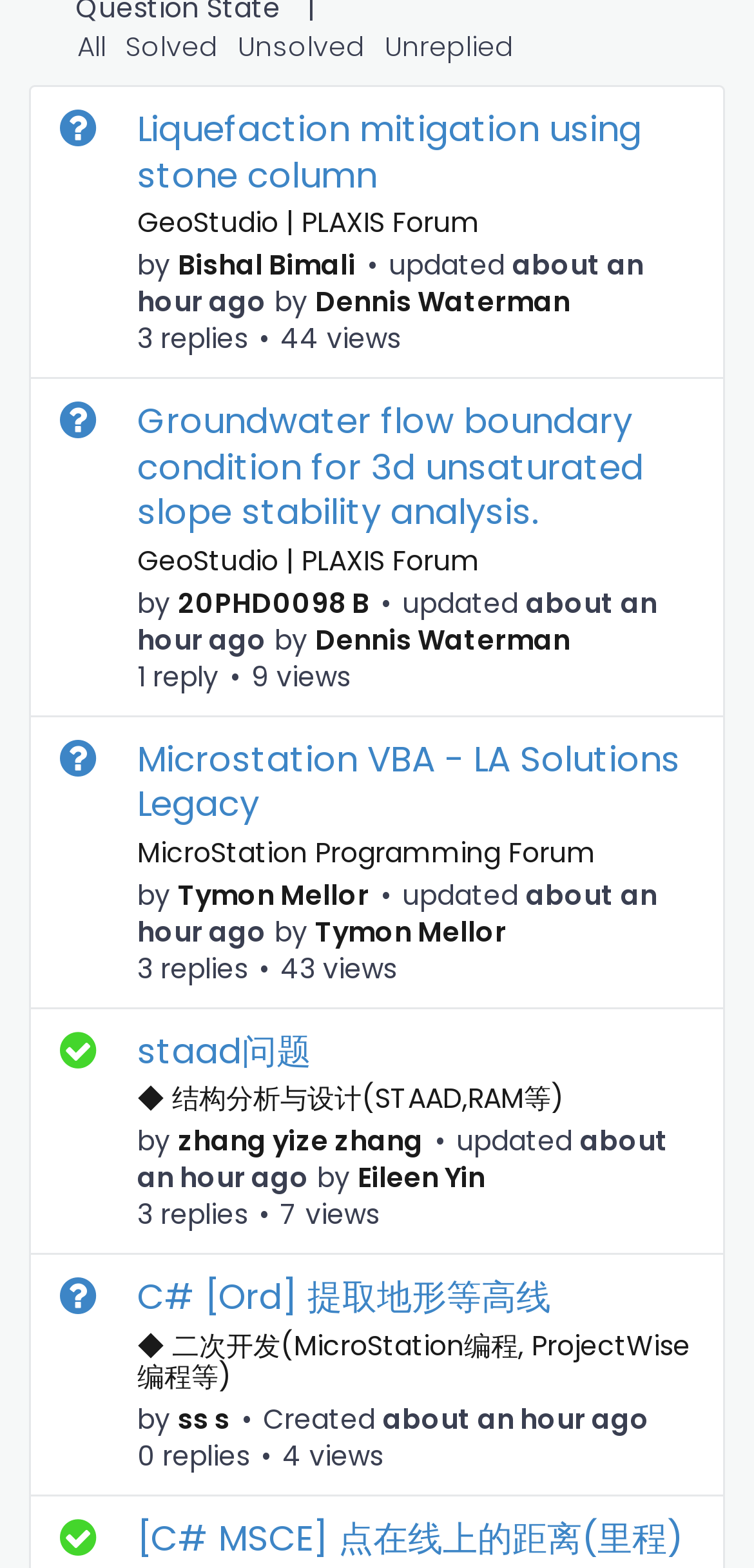Respond to the following query with just one word or a short phrase: 
What is the time of the last update of the third post?

about an hour ago